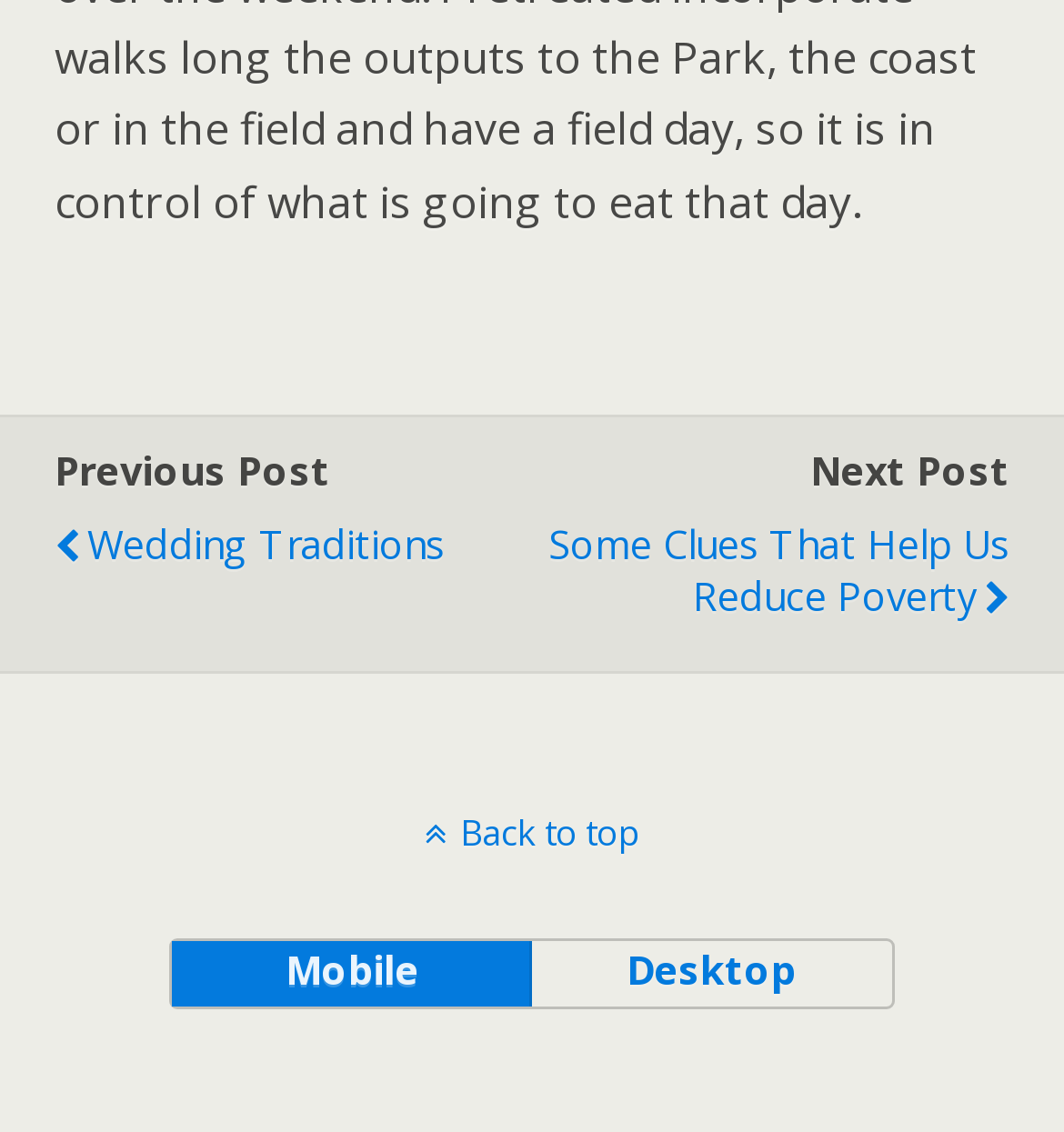Utilize the details in the image to give a detailed response to the question: How many buttons are there for layout options?

I saw two buttons, 'Mobile' and 'Desktop', which are likely layout options for the webpage.